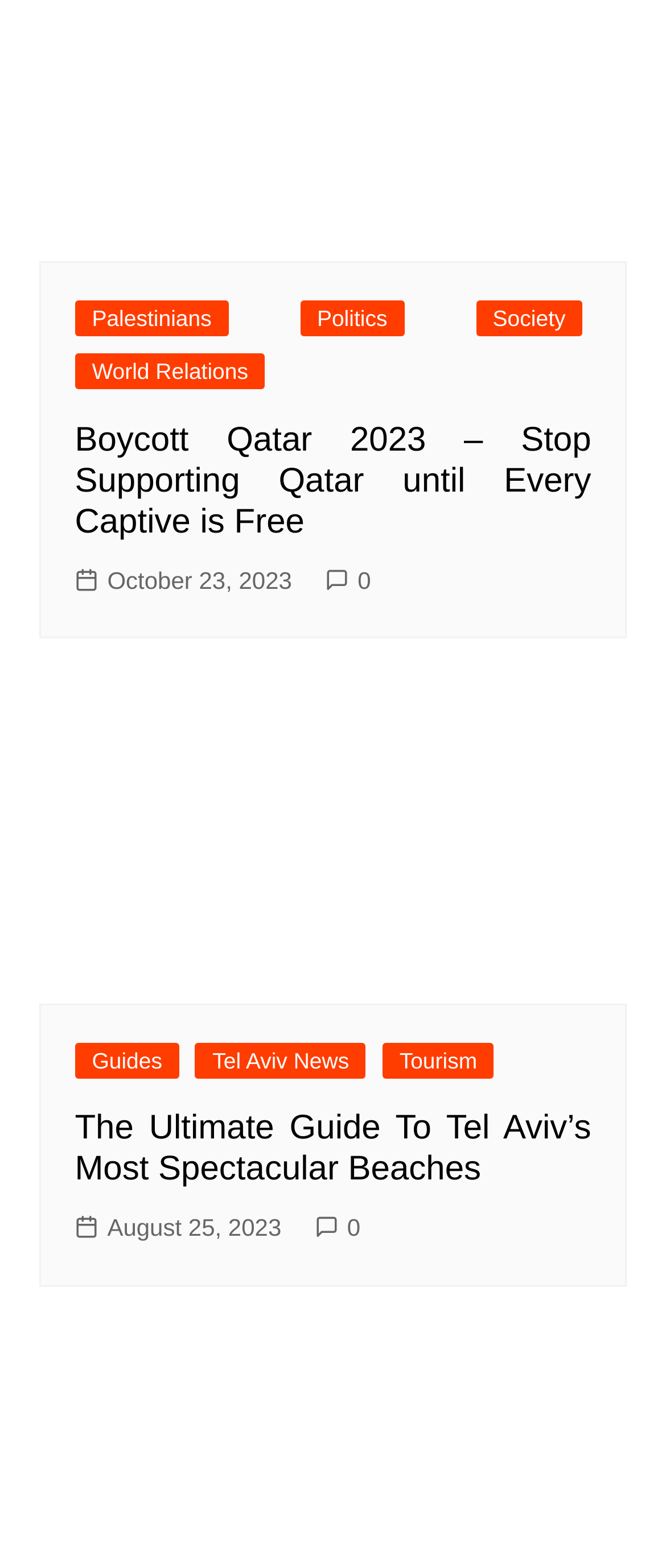What is the category of the second article? Examine the screenshot and reply using just one word or a brief phrase.

Tel Aviv News